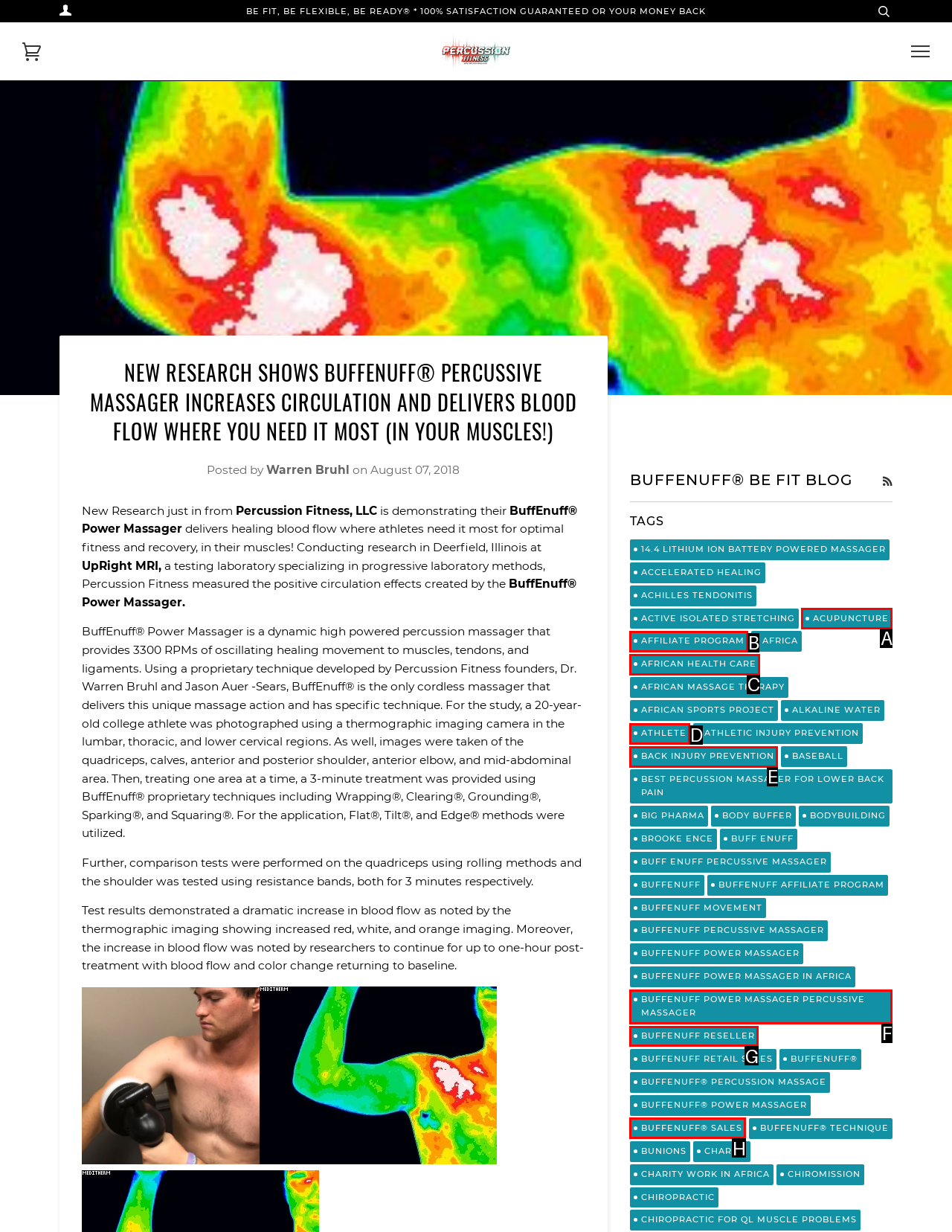Given the description: BuffEnuff Power Massager percussive massager
Identify the letter of the matching UI element from the options.

F